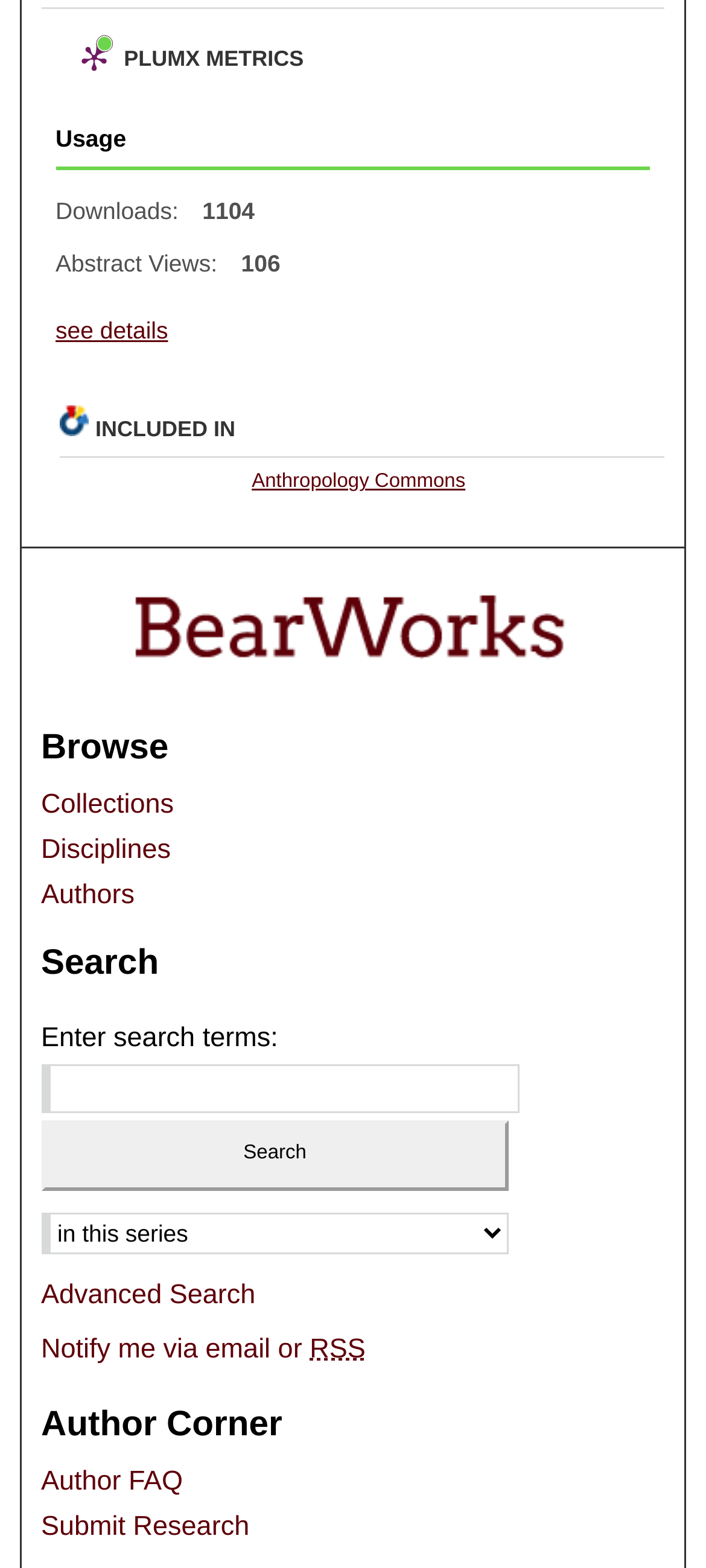Determine the bounding box coordinates for the element that should be clicked to follow this instruction: "Search for something". The coordinates should be given as four float numbers between 0 and 1, in the format [left, top, right, bottom].

None